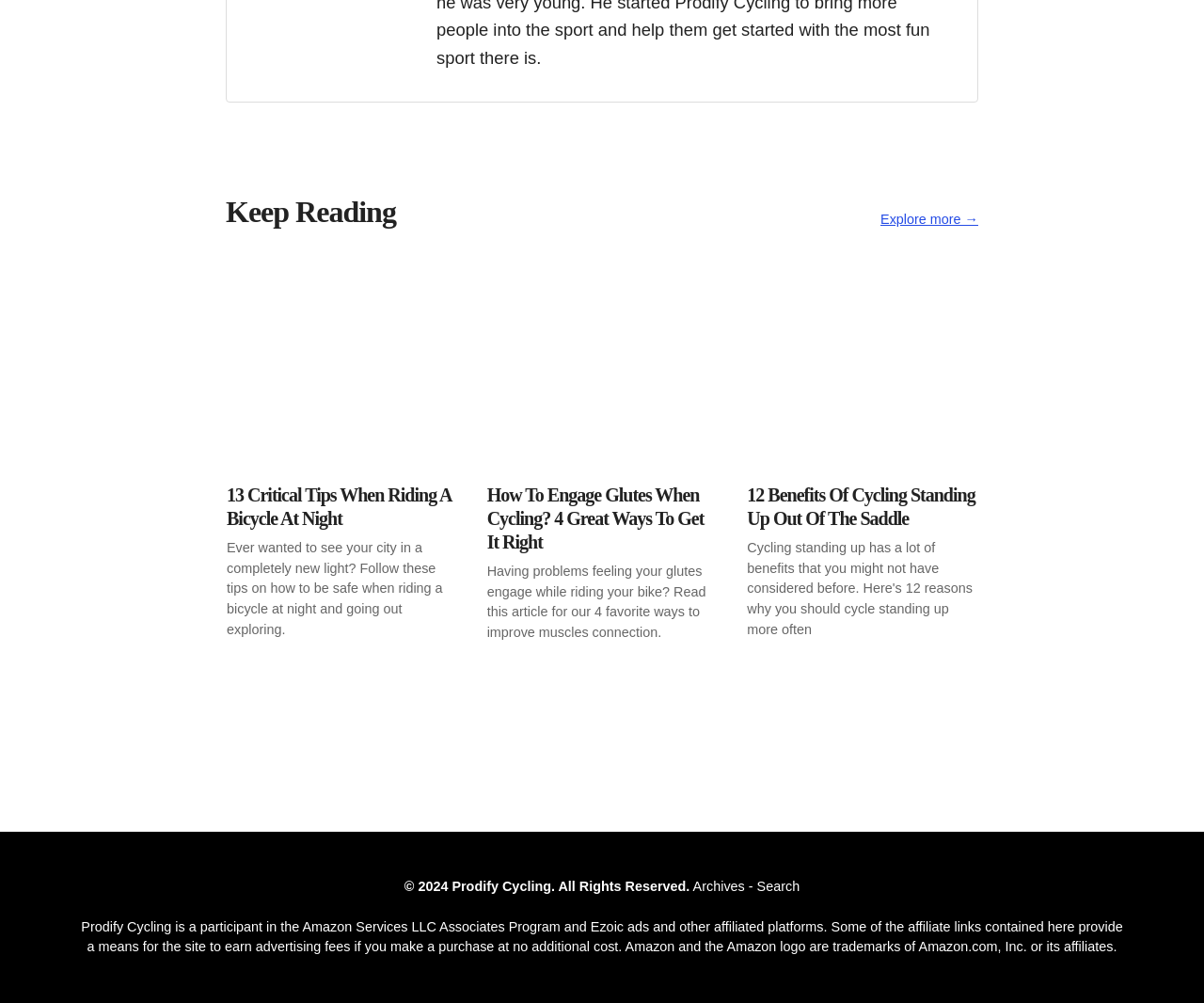What is the topic of the first article?
Please answer the question as detailed as possible.

The first article is about riding a bicycle at night, as indicated by the link text '13 Critical Tips When Riding A Bicycle At Night' and the heading '13 Critical Tips When Riding A Bicycle At Night'.